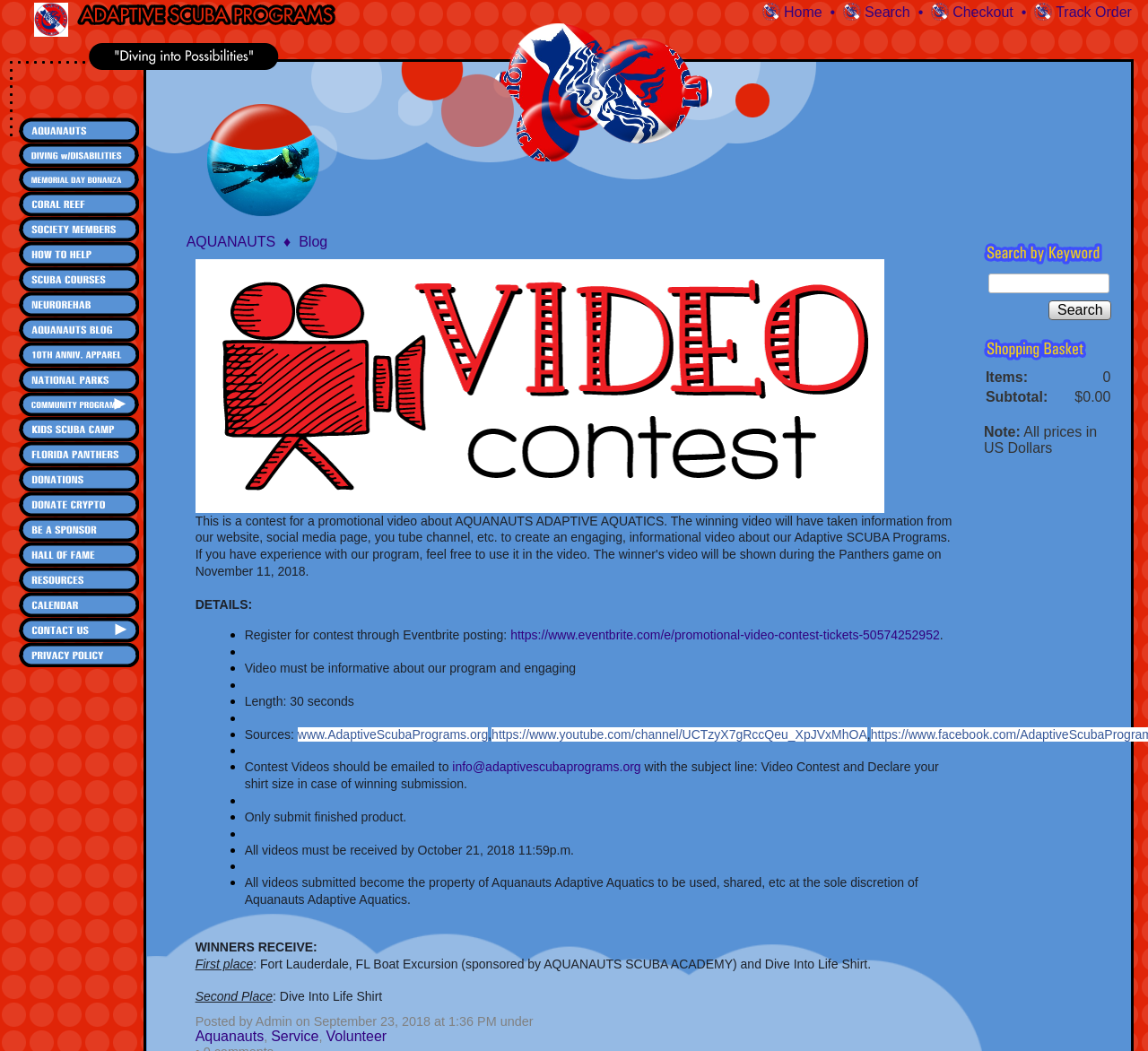Use a single word or phrase to answer this question: 
How many rows are present in the table in the middle section?

10